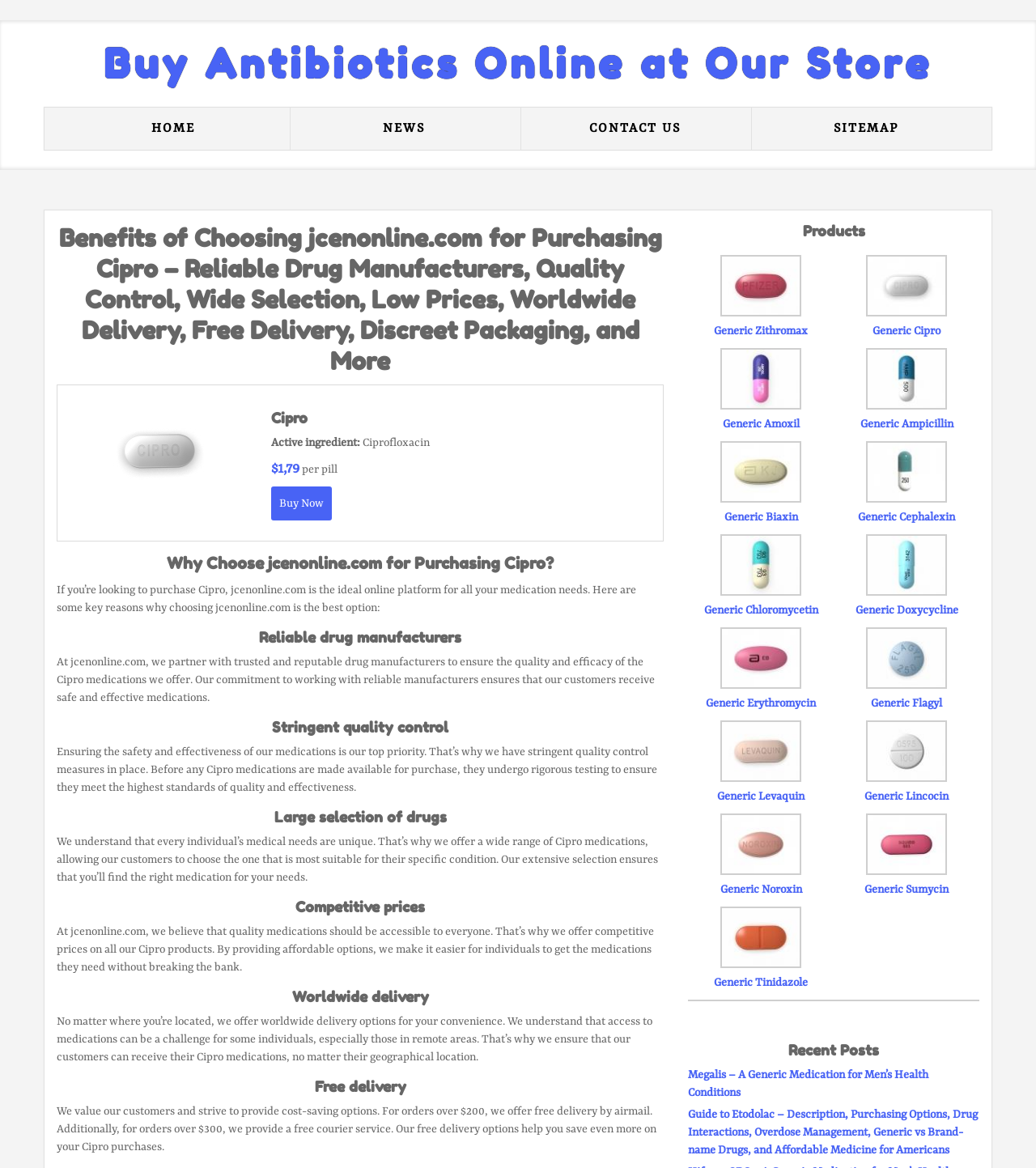Identify and extract the main heading of the webpage.

Benefits of Choosing jcenonline.com for Purchasing Cipro – Reliable Drug Manufacturers, Quality Control, Wide Selection, Low Prices, Worldwide Delivery, Free Delivery, Discreet Packaging, and More